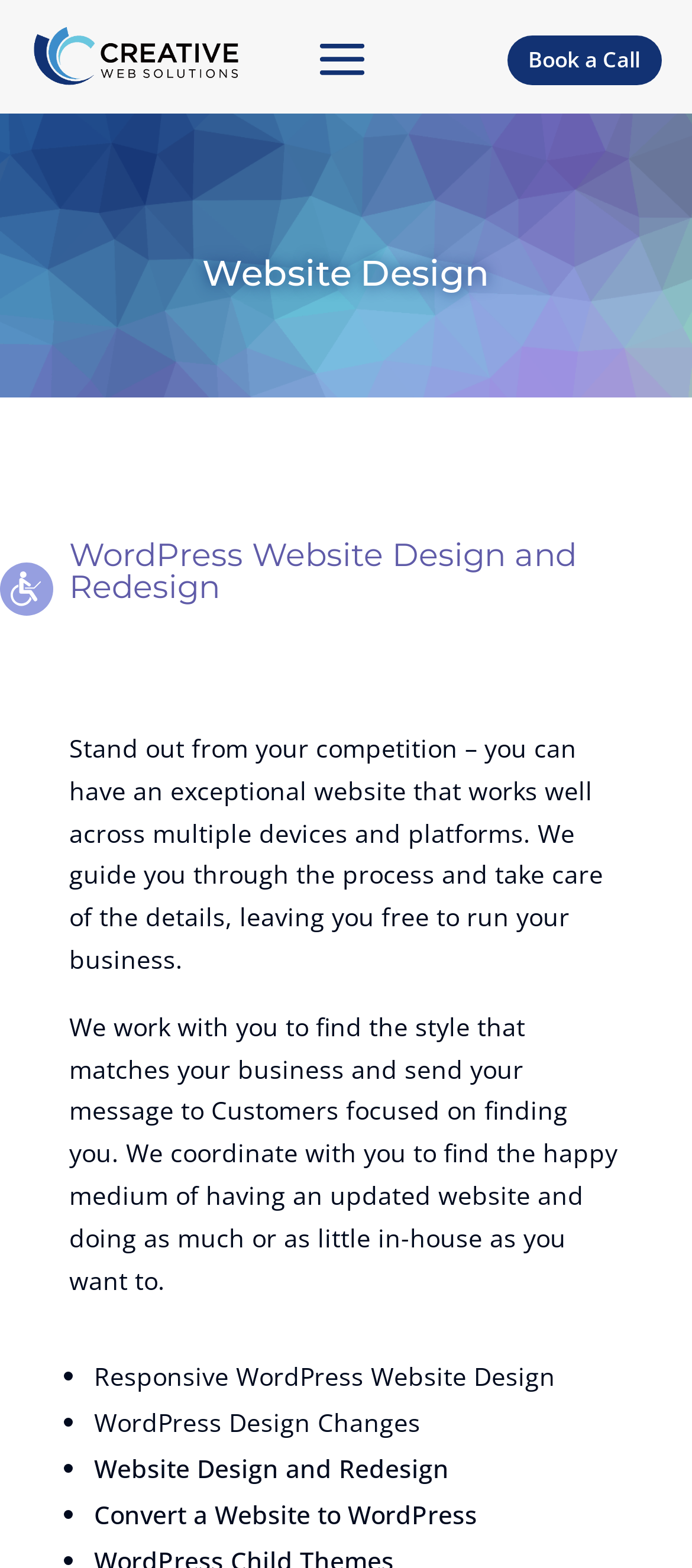Reply to the question below using a single word or brief phrase:
What is the main service offered by this website?

Website Design